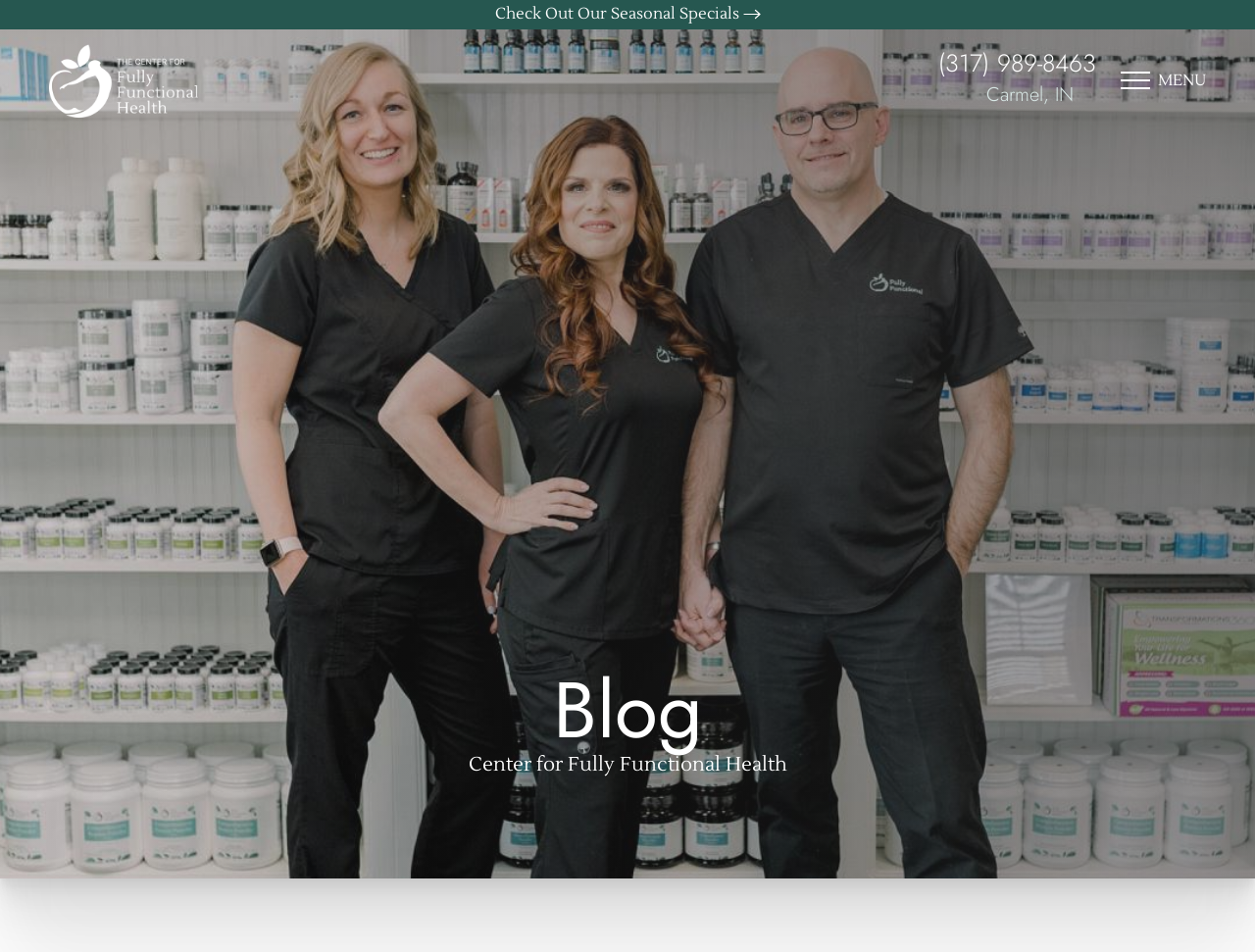Elaborate on the information and visuals displayed on the webpage.

The webpage appears to be a blog article about IVIG treatment for PANDAS and PANS patients. At the top of the page, there is a navigation menu that spans the entire width of the page, containing a logo of the Center for Fully Functional Health on the left side, a call-to-action button with a phone number and location on the right side, and a menu button on the far right. 

Below the navigation menu, there is a link to "Check Out Our Seasonal Specials" with a right arrow icon next to it, positioned near the top-left corner of the page. 

The main content of the page starts with a heading that reads "Blog Center for Fully Functional Health", which is centered near the top of the page. 

There is also a close button located at the top-right corner of the page.